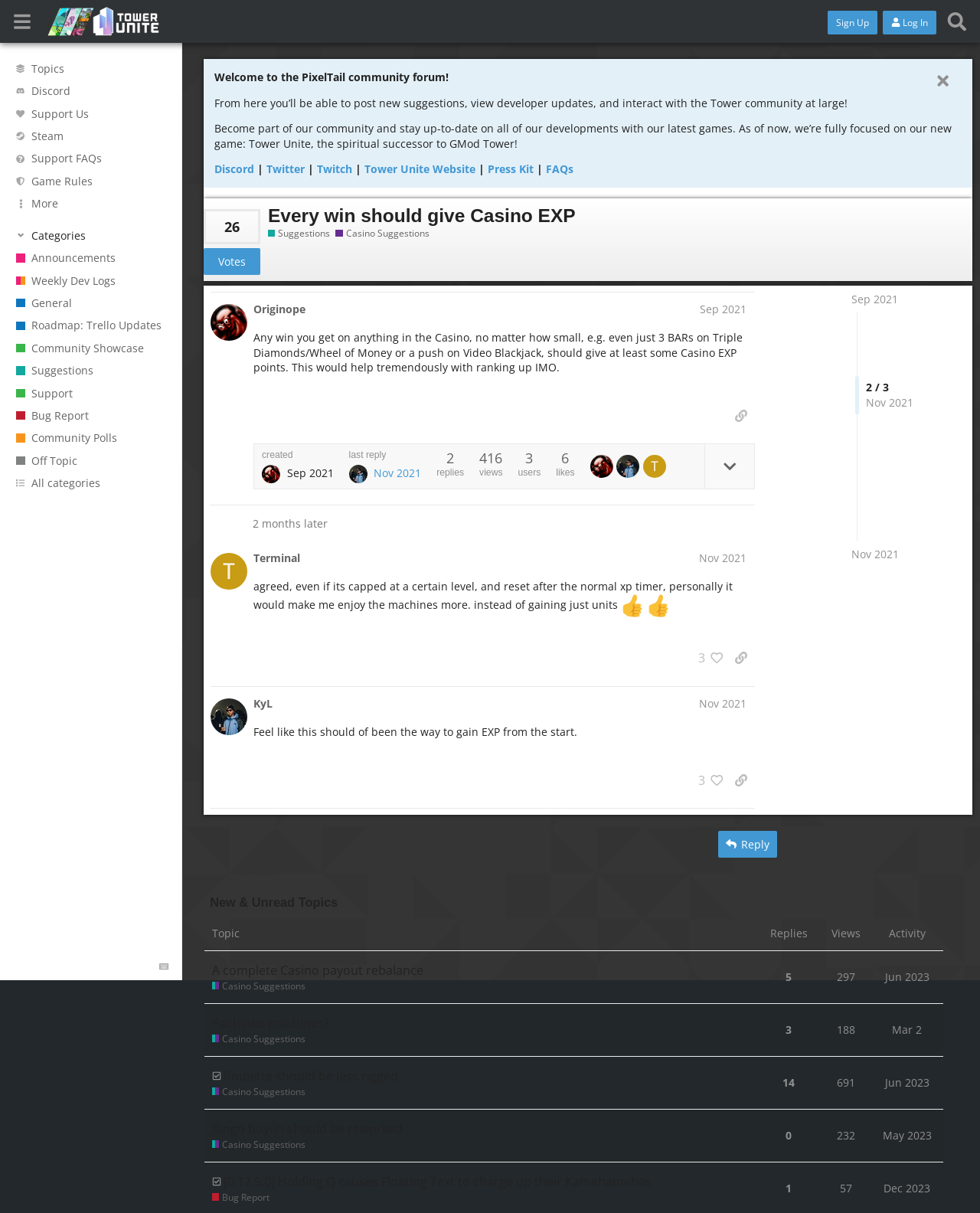Locate the bounding box coordinates of the element you need to click to accomplish the task described by this instruction: "View the Discord link".

[0.0, 0.066, 0.185, 0.084]